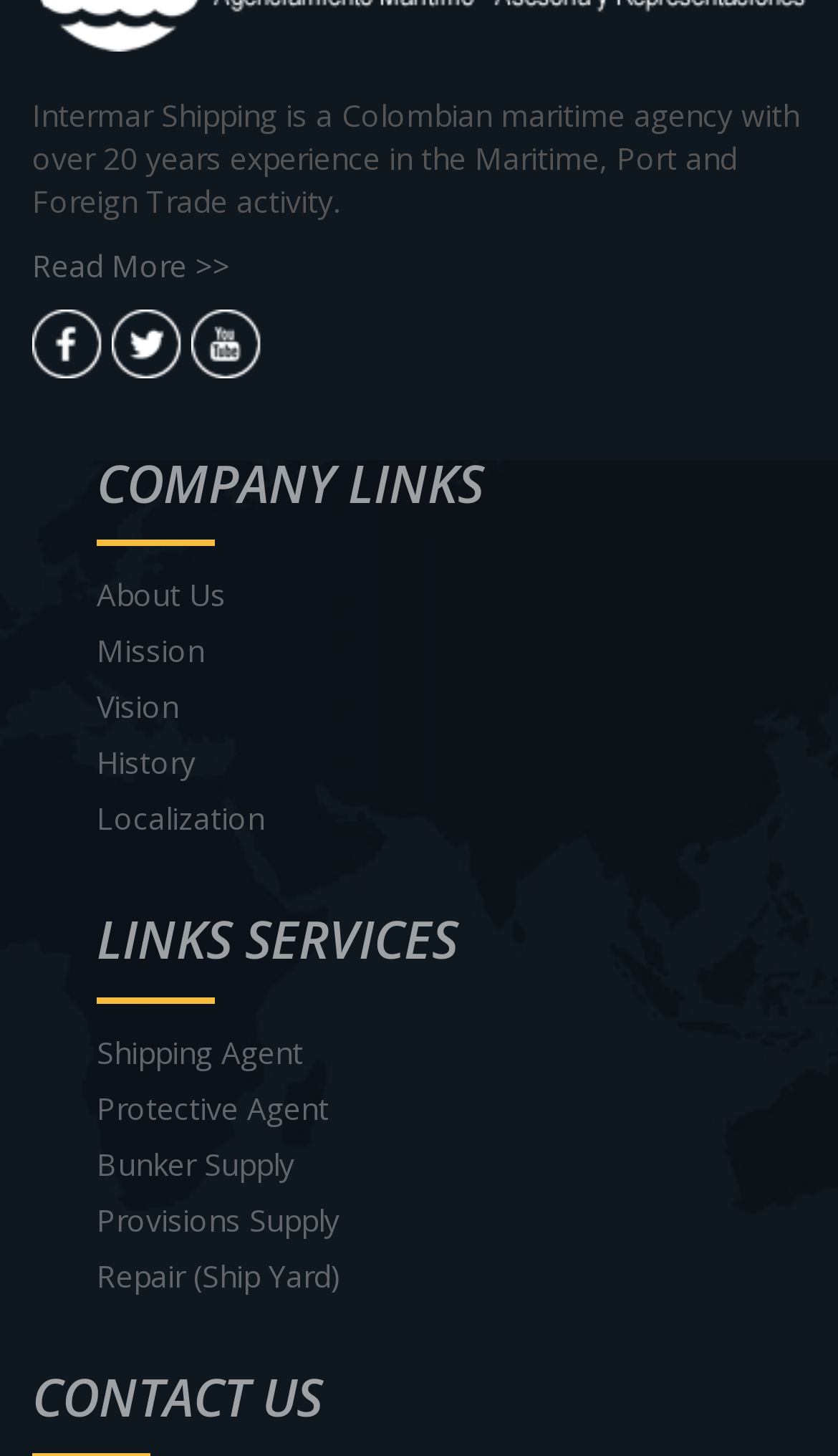Please provide a detailed answer to the question below based on the screenshot: 
How many headings are on the page?

There are two headings on the page: 'COMPANY LINKS' and 'LINKS SERVICES'.